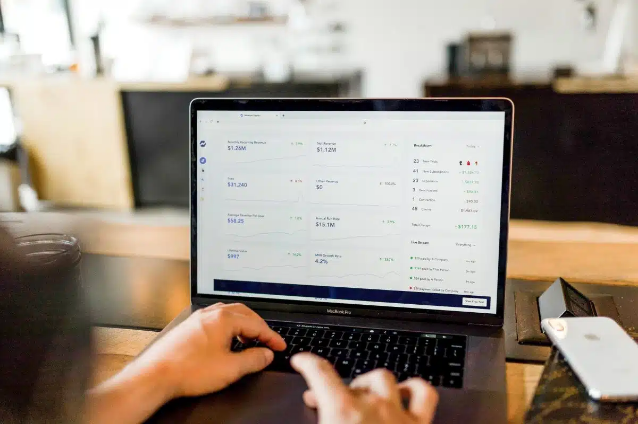Generate a detailed caption for the image.

The image captures a focused scene of a person working on a laptop in a modern setting, presumably a café or a shared workspace. The laptop screen prominently displays a user-friendly dashboard, likely related to financial management or accounting, showcasing essential metrics such as various revenue figures, account balances, and performance indicators. The hands visible on the laptop suggest an active engagement with the information presented, reflecting the importance of digital tools in managing accounts receivable and overall financial health for Canadian businesses. In the background, the soft interior suggests a conducive environment for productivity and concentration. This image underscores the integration of technology in contemporary business practices, particularly in the context of preparing for audits and financial reviews.